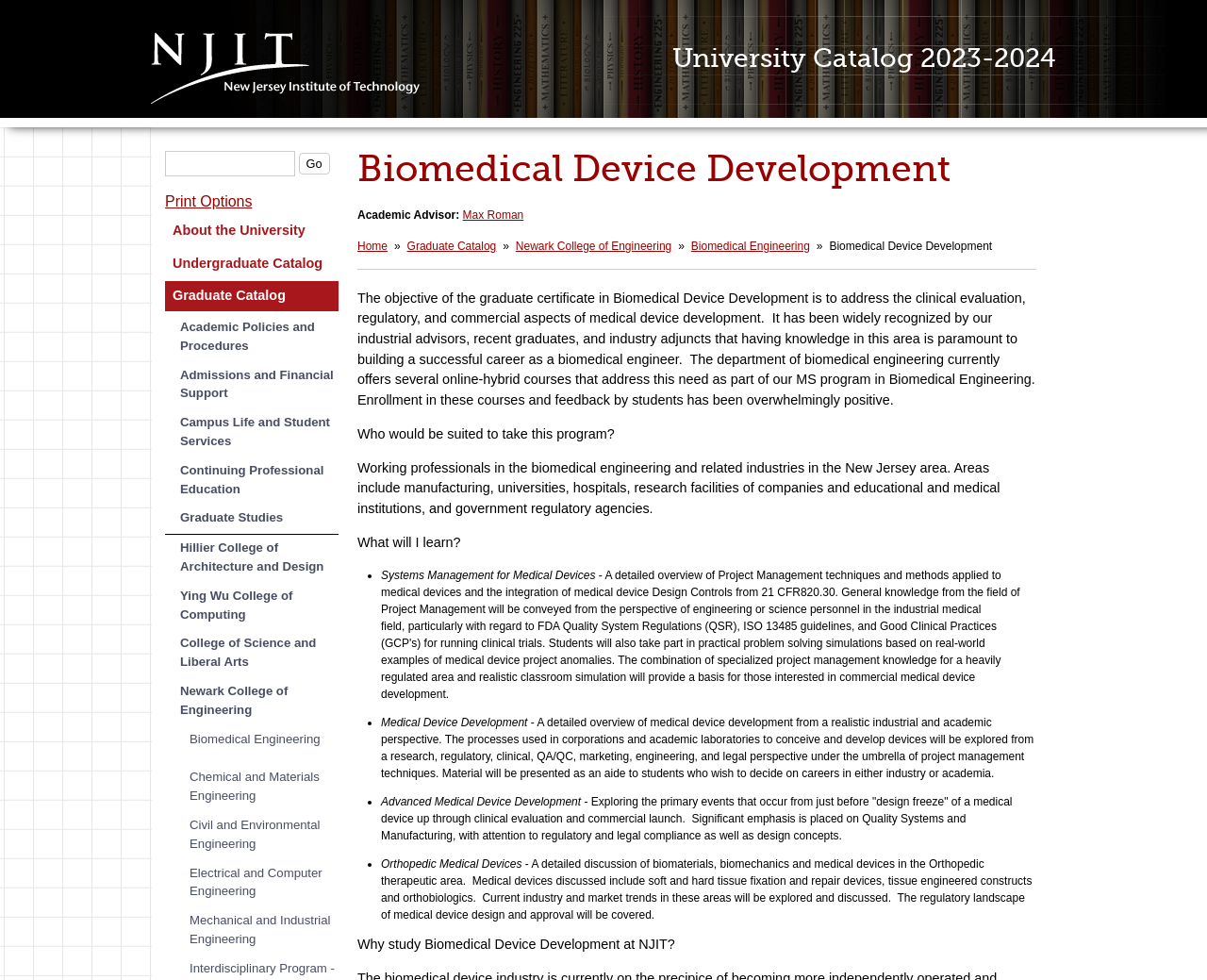Provide your answer in one word or a succinct phrase for the question: 
What is the name of the university?

New Jersey Institute of Technology